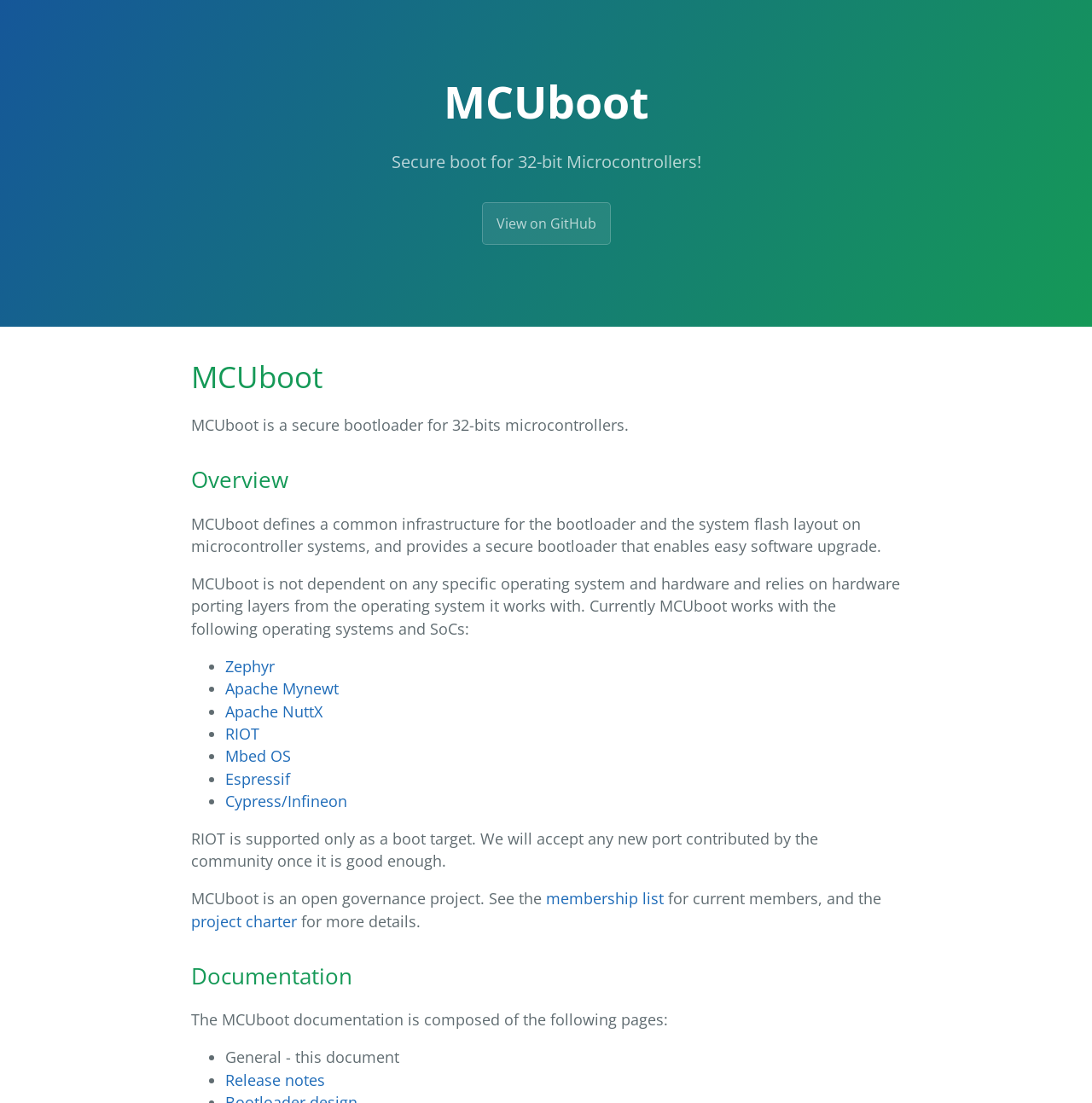Locate the bounding box coordinates of the element you need to click to accomplish the task described by this instruction: "Read the release notes".

[0.206, 0.97, 0.298, 0.988]